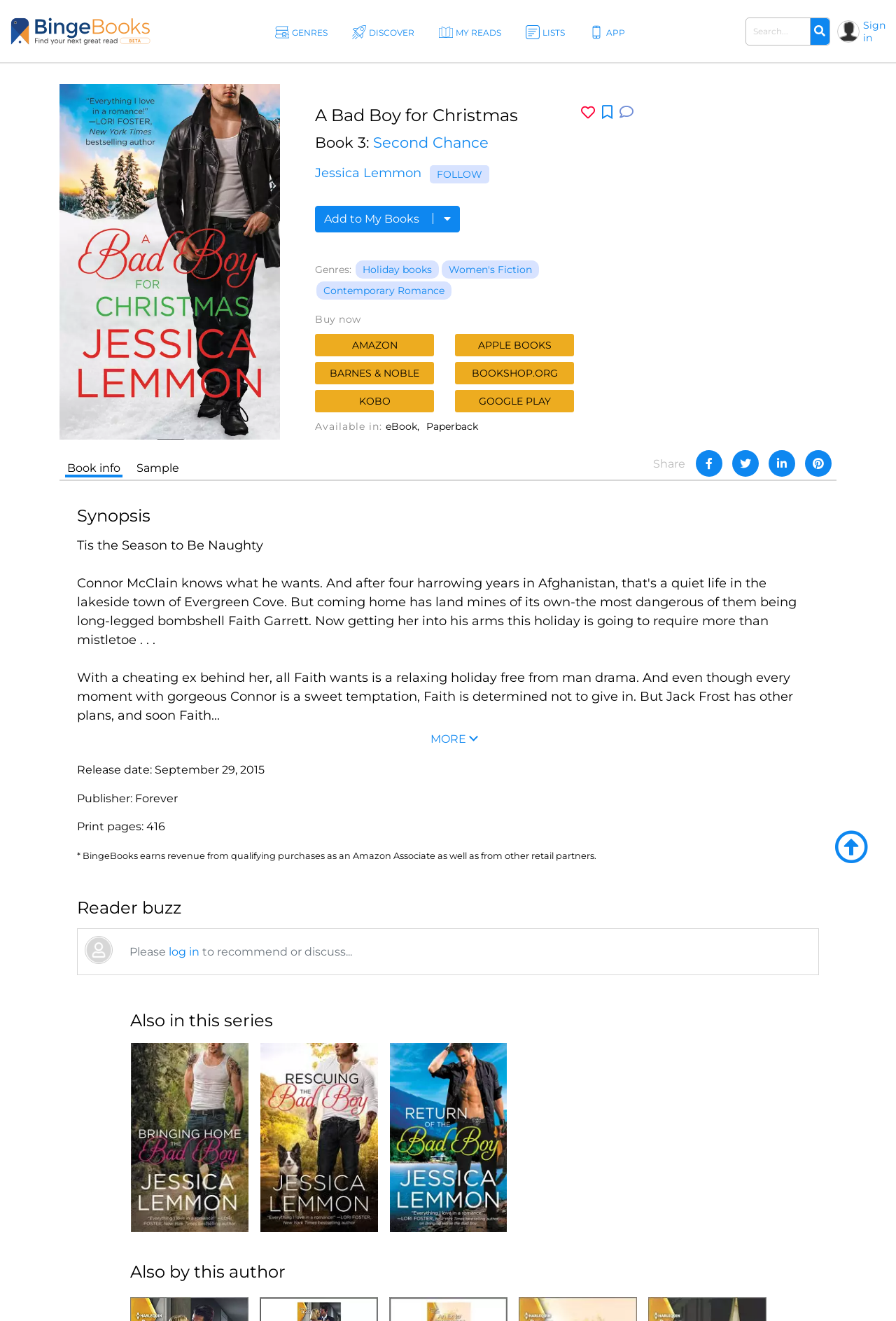Using the provided description title="Find your next great read", find the bounding box coordinates for the UI element. Provide the coordinates in (top-left x, top-left y, bottom-right x, bottom-right y) format, ensuring all values are between 0 and 1.

[0.012, 0.012, 0.168, 0.035]